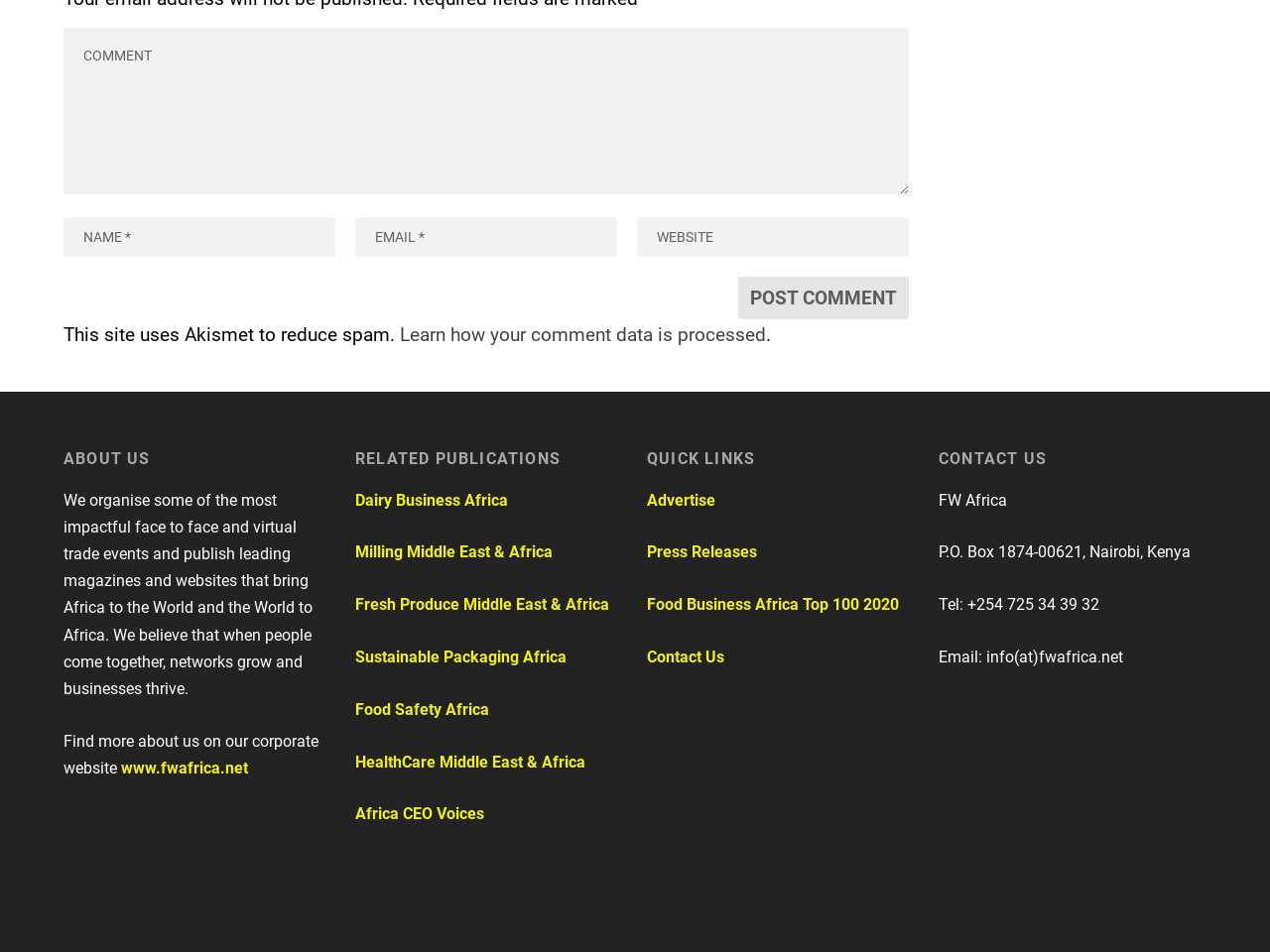What is required to post a comment?
Answer the question with a single word or phrase by looking at the picture.

Name, email, and comment